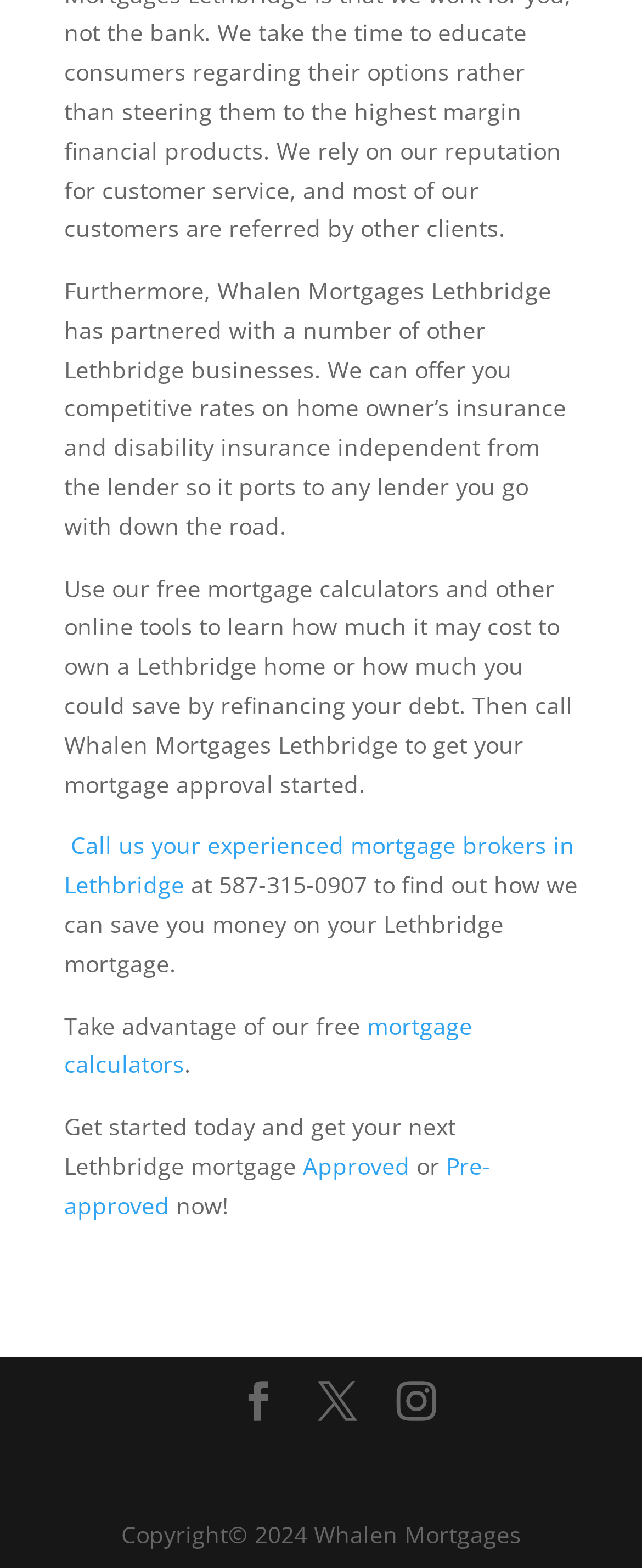Provide a thorough and detailed response to the question by examining the image: 
What is the profession of the people at Whalen Mortgages Lethbridge?

The webpage mentions 'your experienced mortgage brokers in Lethbridge' which indicates that the people at Whalen Mortgages Lethbridge are mortgage brokers.